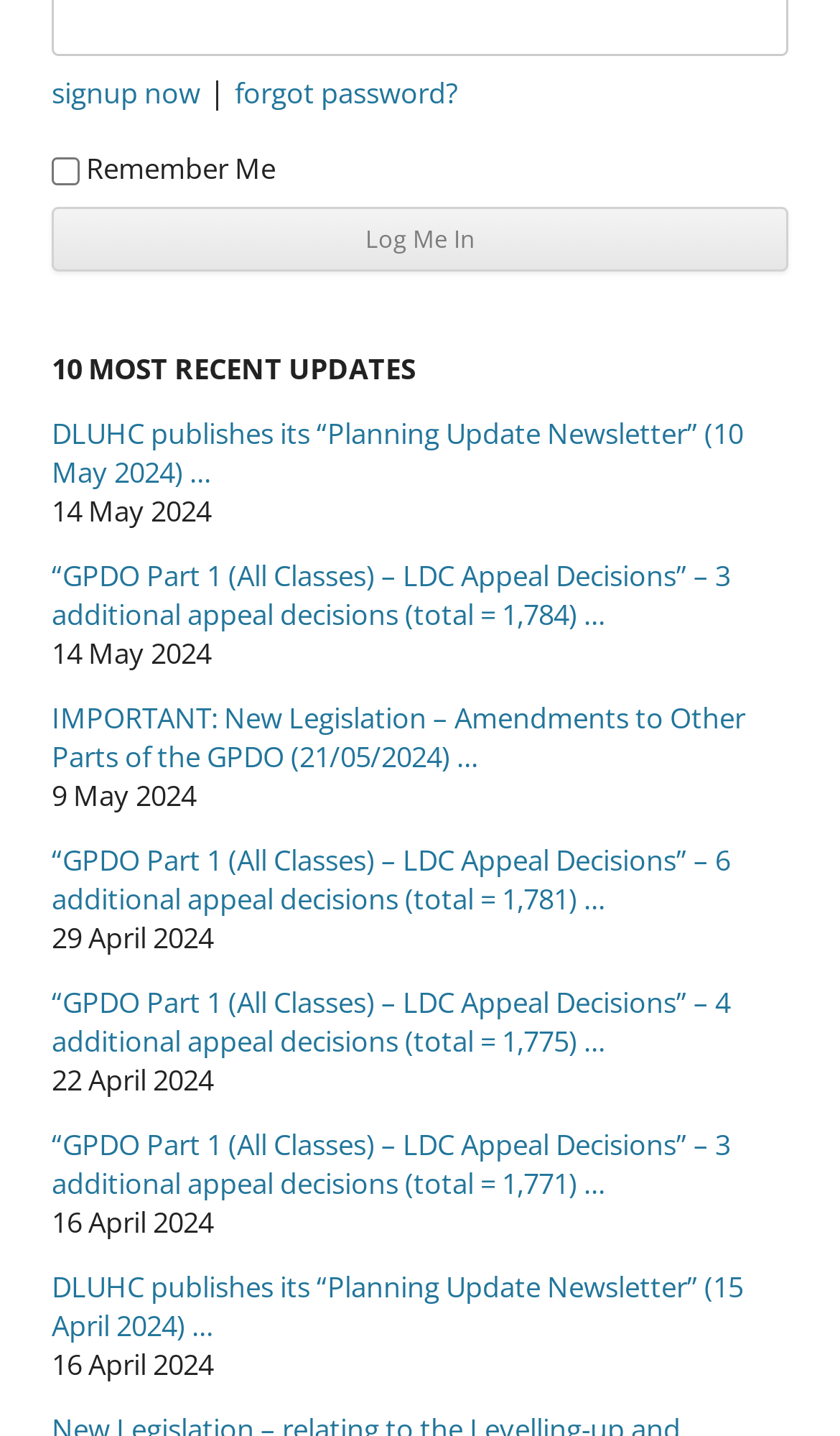How many recent updates are listed on this webpage?
From the screenshot, supply a one-word or short-phrase answer.

10